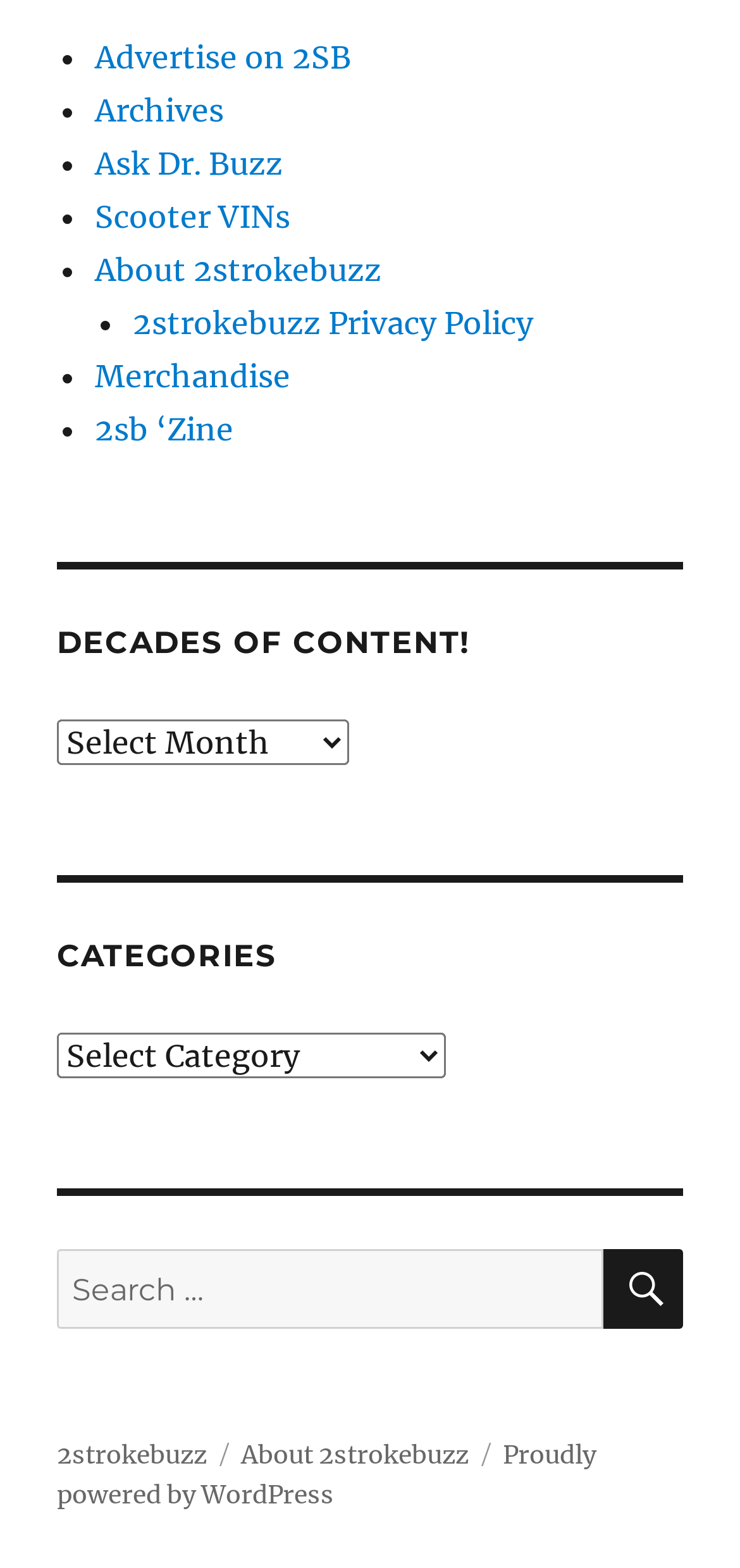Find the bounding box of the web element that fits this description: "aria-label="search nico" name="s" placeholder="Search"".

None